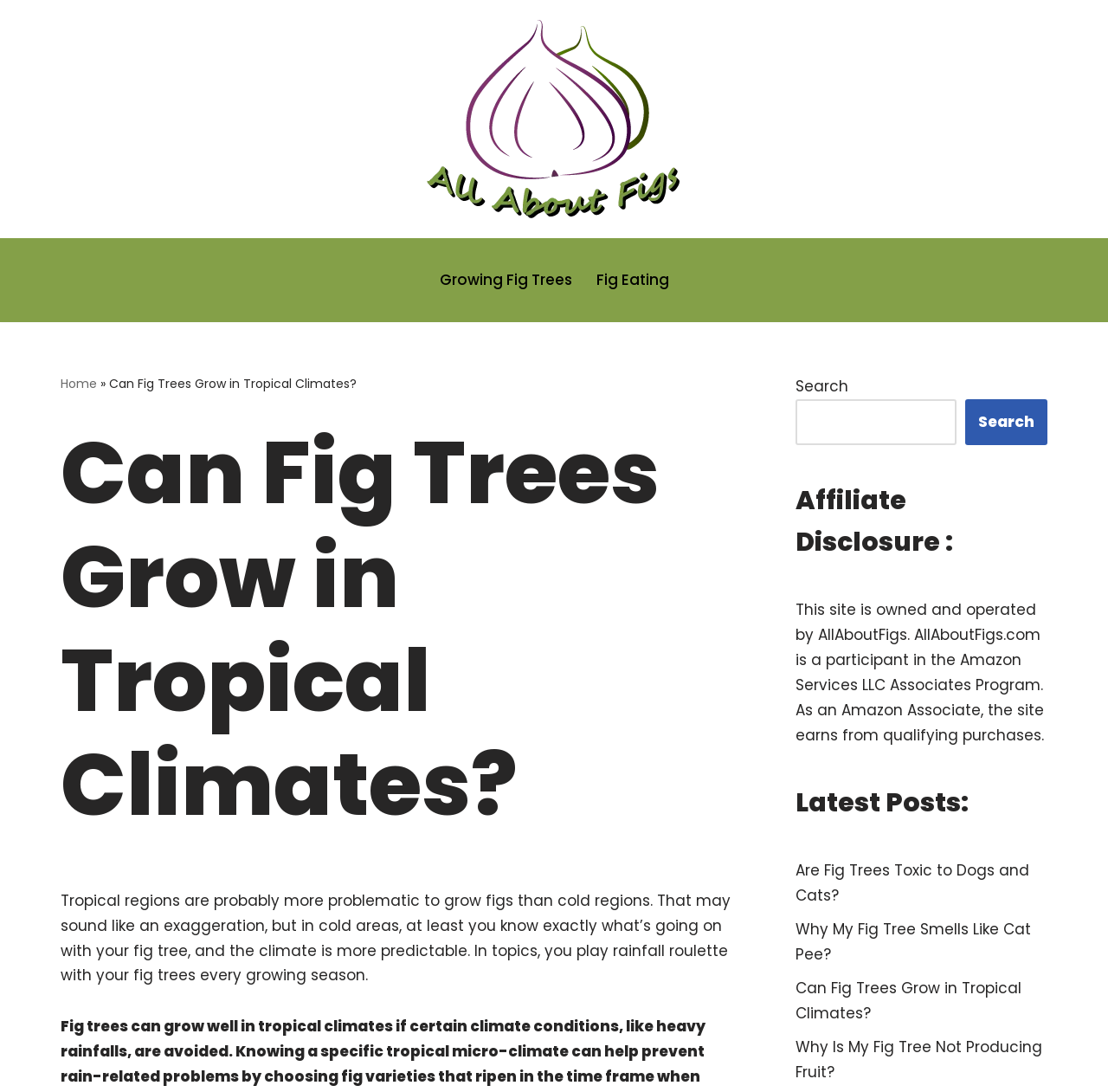Identify the main heading of the webpage and provide its text content.

Can Fig Trees Grow in Tropical Climates?